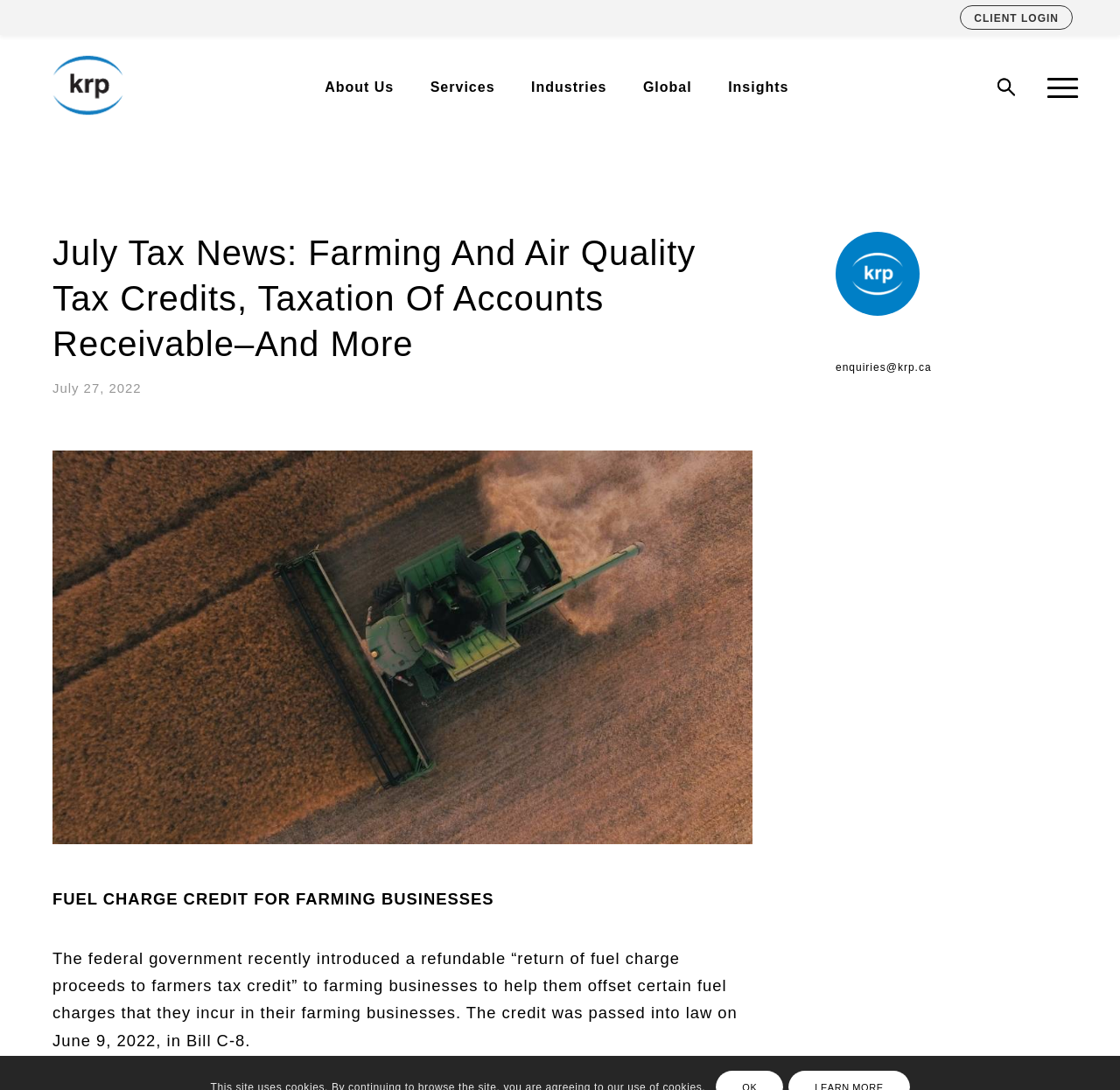Extract the main title from the webpage and generate its text.

July Tax News: Farming And Air Quality Tax Credits, Taxation Of Accounts Receivable–And More